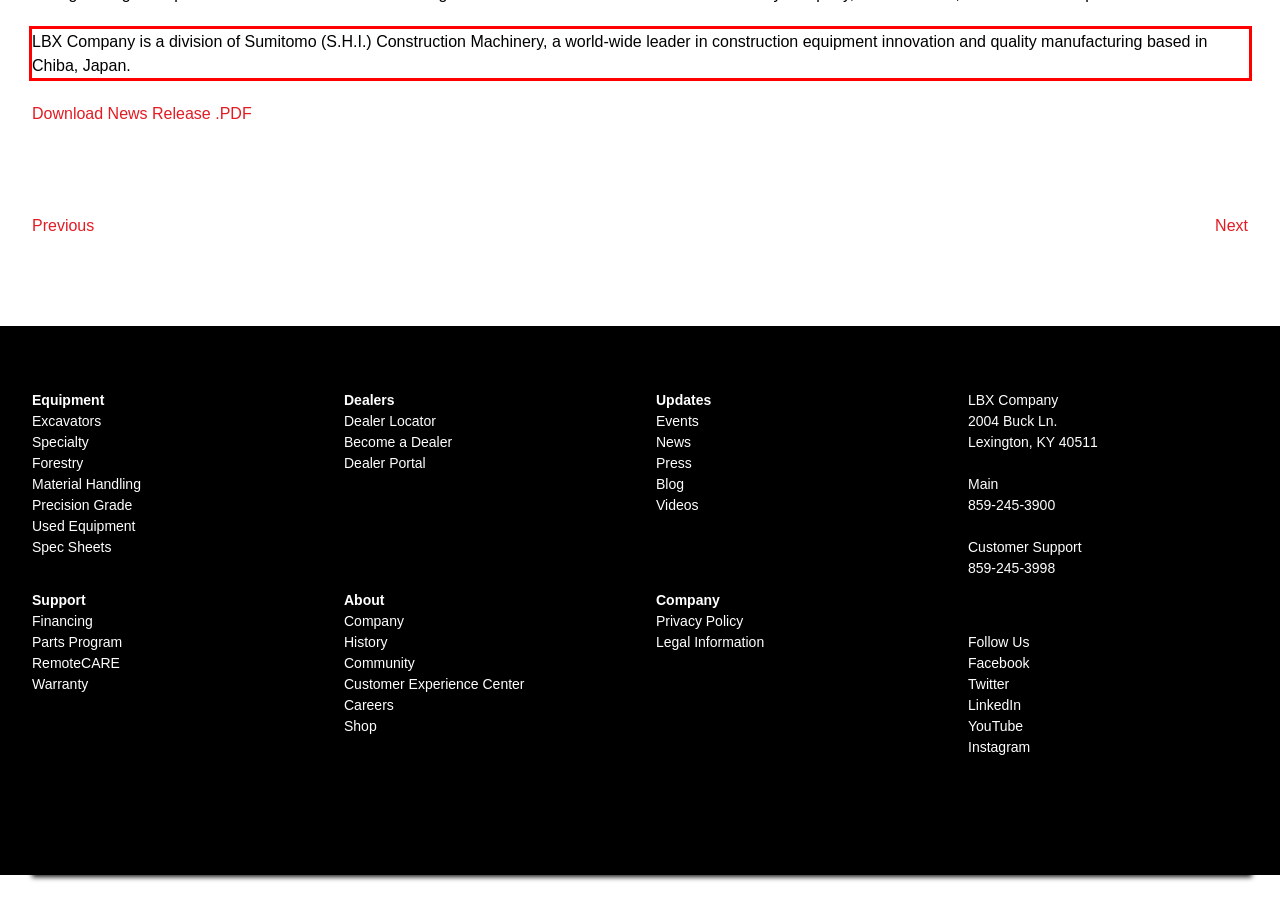The screenshot you have been given contains a UI element surrounded by a red rectangle. Use OCR to read and extract the text inside this red rectangle.

LBX Company is a division of Sumitomo (S.H.I.) Construction Machinery, a world-wide leader in construction equipment innovation and quality manufacturing based in Chiba, Japan.